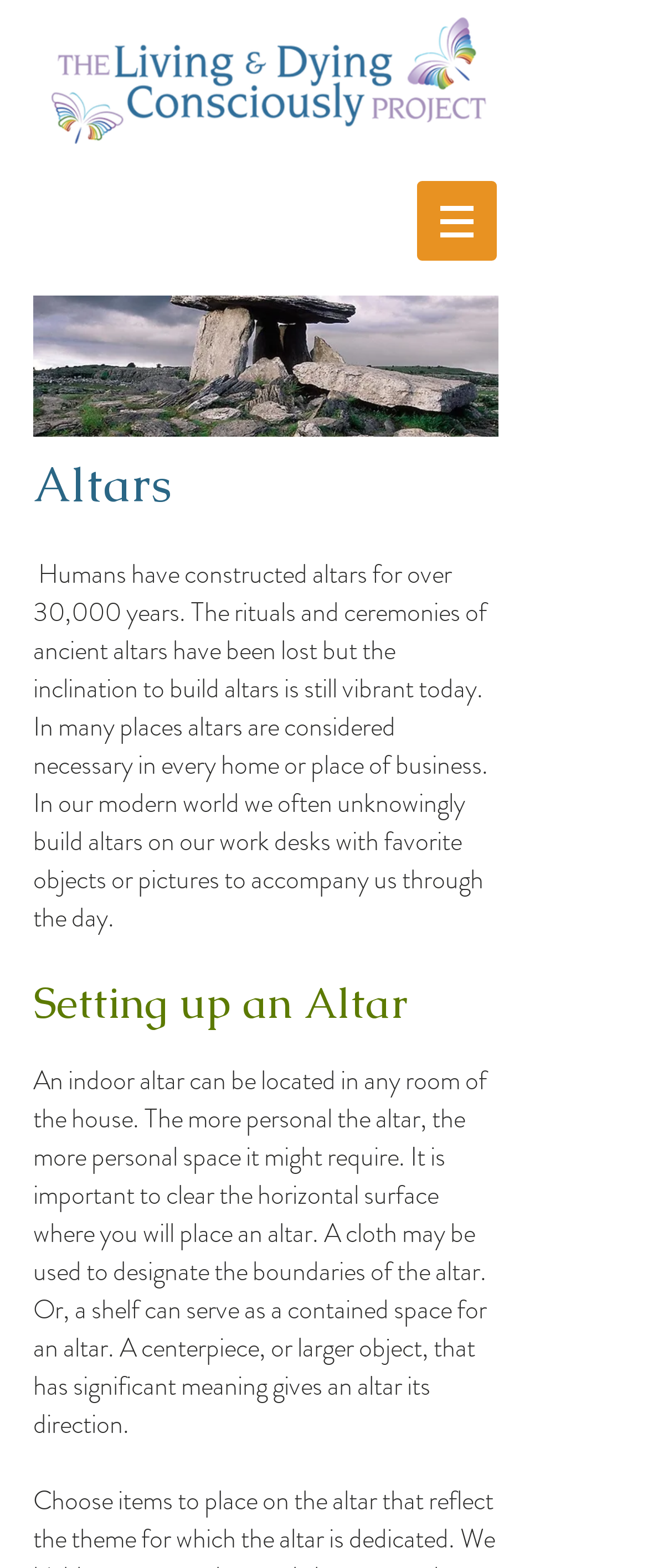Use the information in the screenshot to answer the question comprehensively: What gives an altar its direction?

According to the text, a centerpiece, or larger object, that has significant meaning gives an altar its direction.